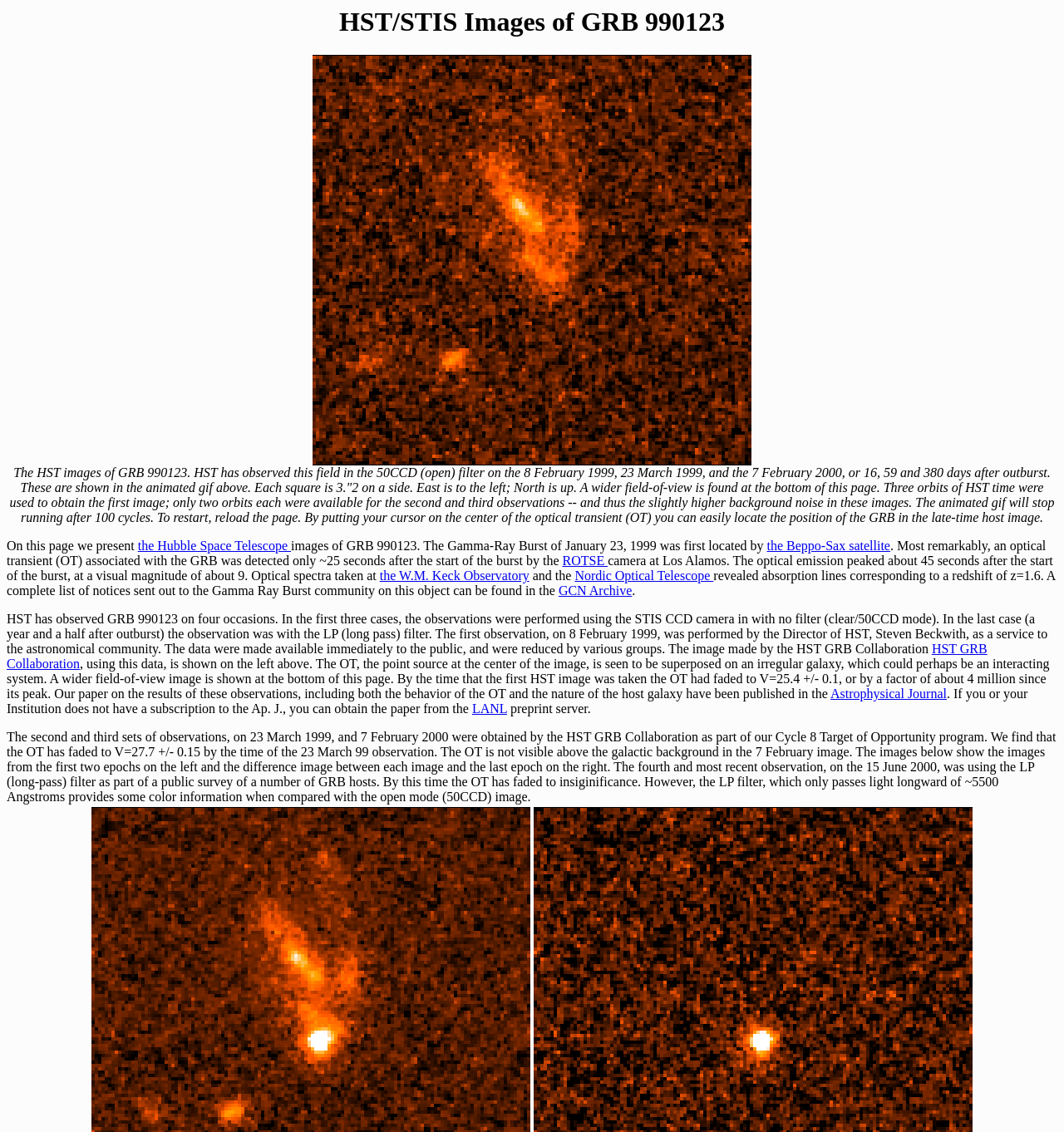What is the redshift of the absorption lines?
Give a single word or phrase answer based on the content of the image.

z=1.6